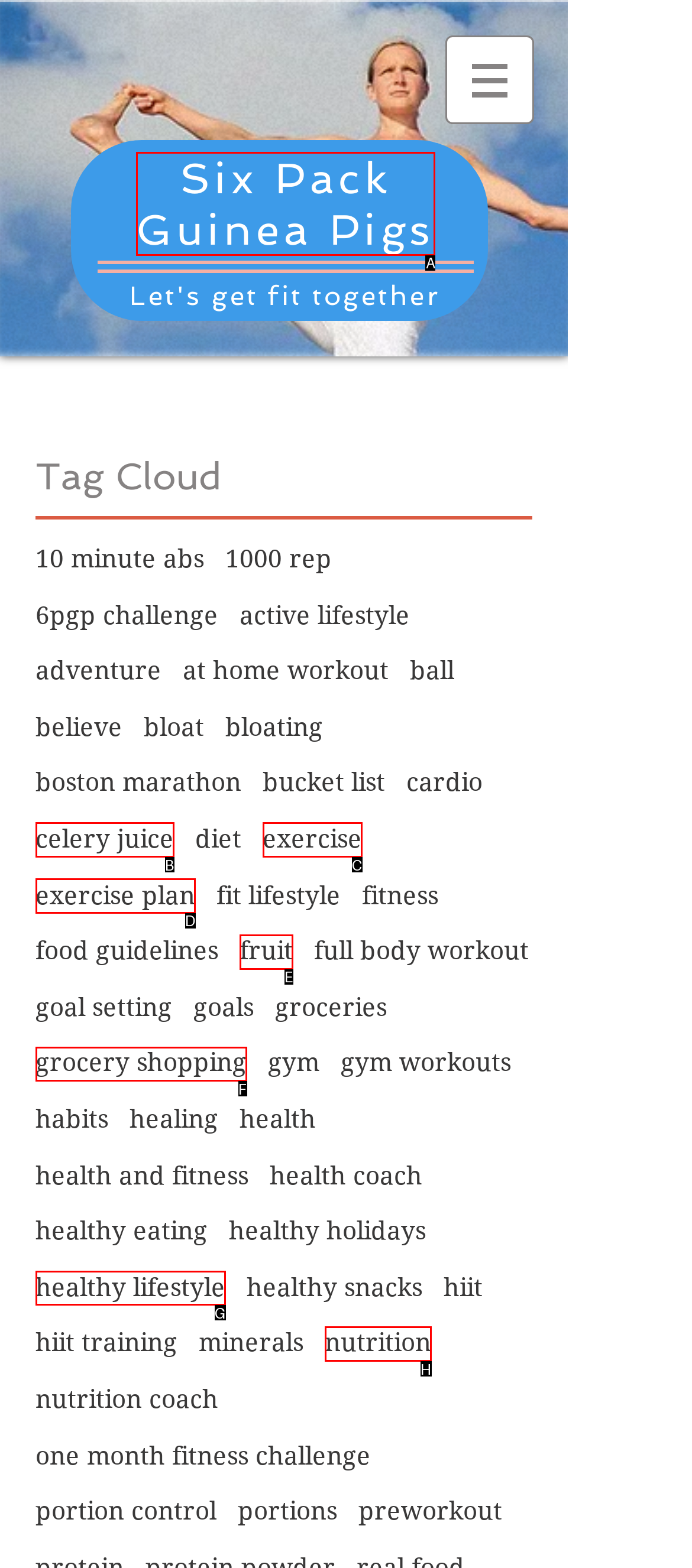For the given instruction: Visit the Six Pack Guinea Pigs page, determine which boxed UI element should be clicked. Answer with the letter of the corresponding option directly.

A